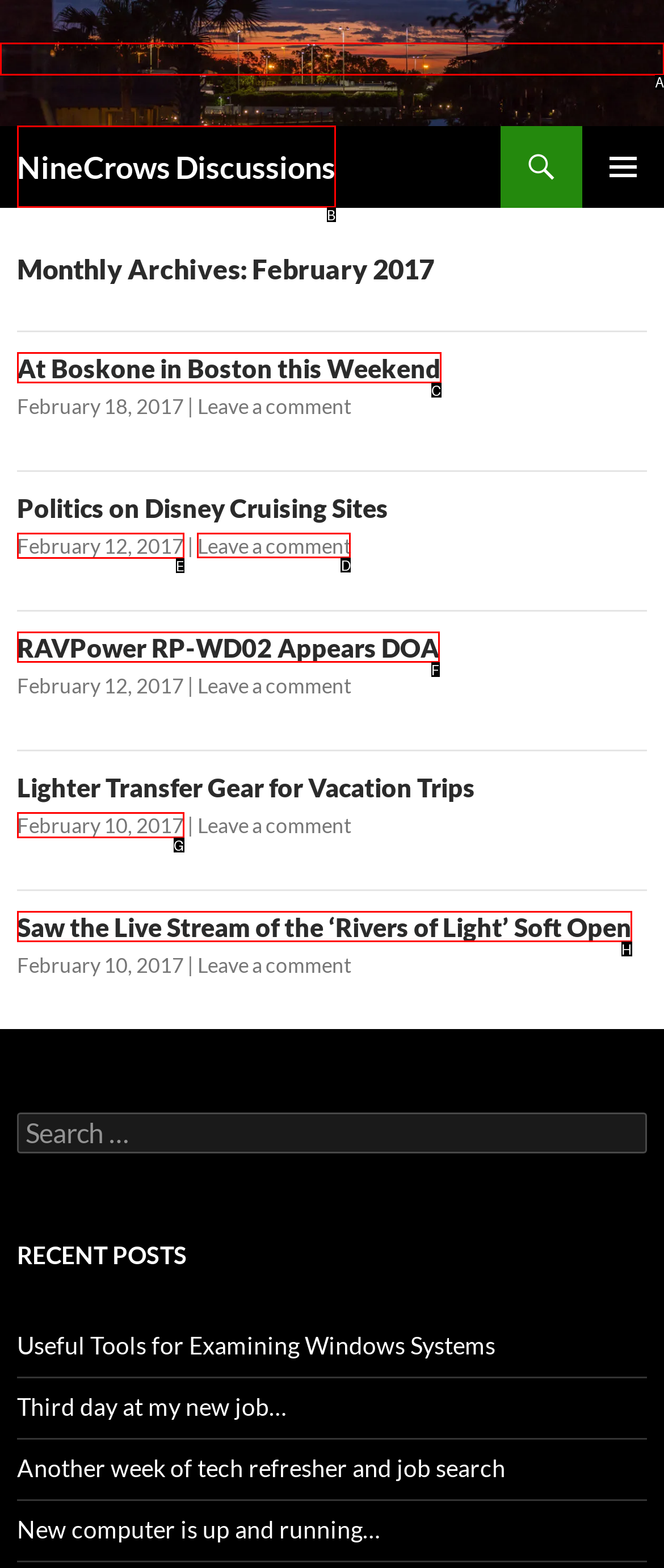Which letter corresponds to the correct option to complete the task: Leave a comment on the post 'Politics on Disney Cruising Sites'?
Answer with the letter of the chosen UI element.

D